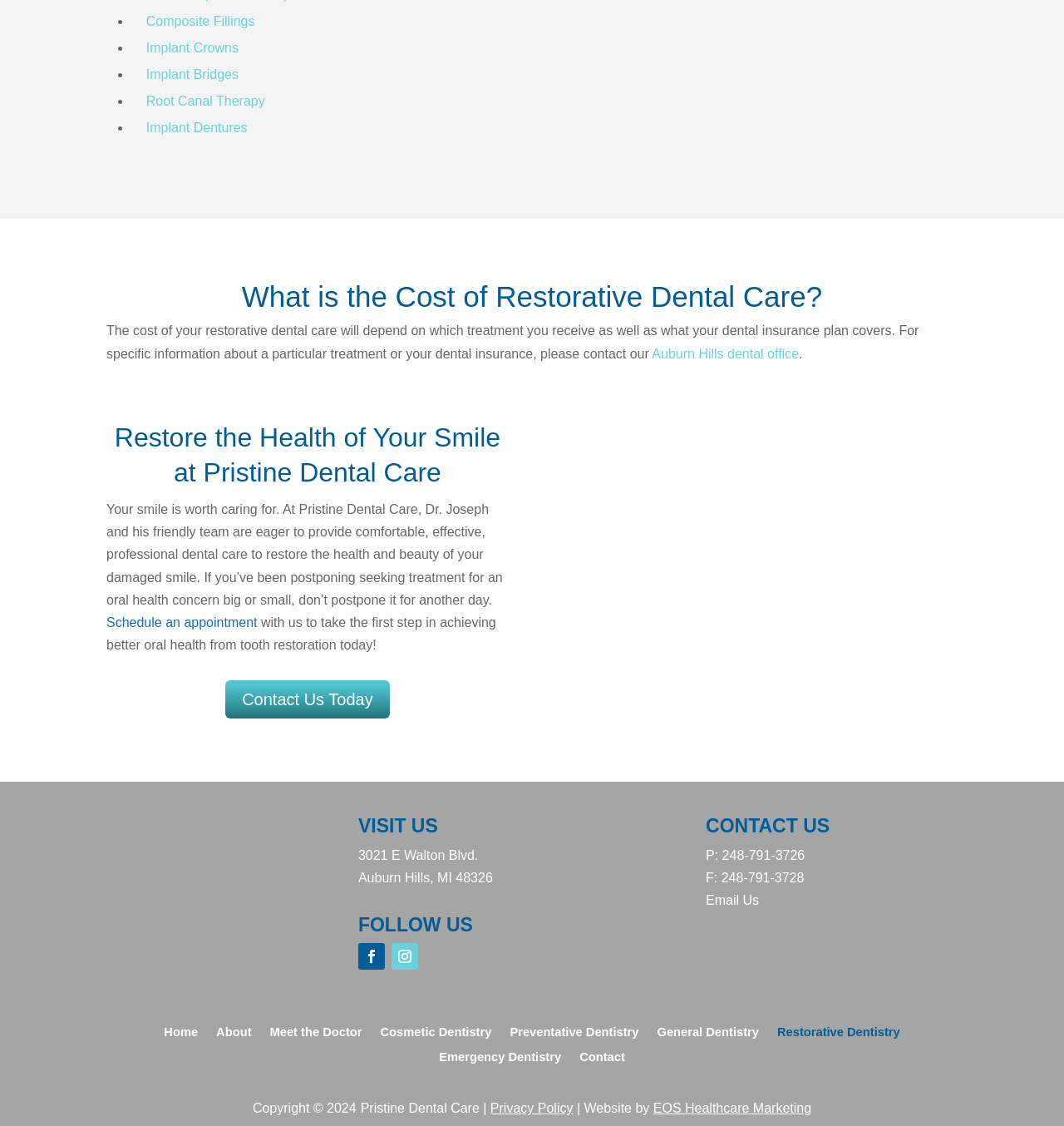Specify the bounding box coordinates for the region that must be clicked to perform the given instruction: "Schedule an appointment".

[0.1, 0.547, 0.242, 0.559]